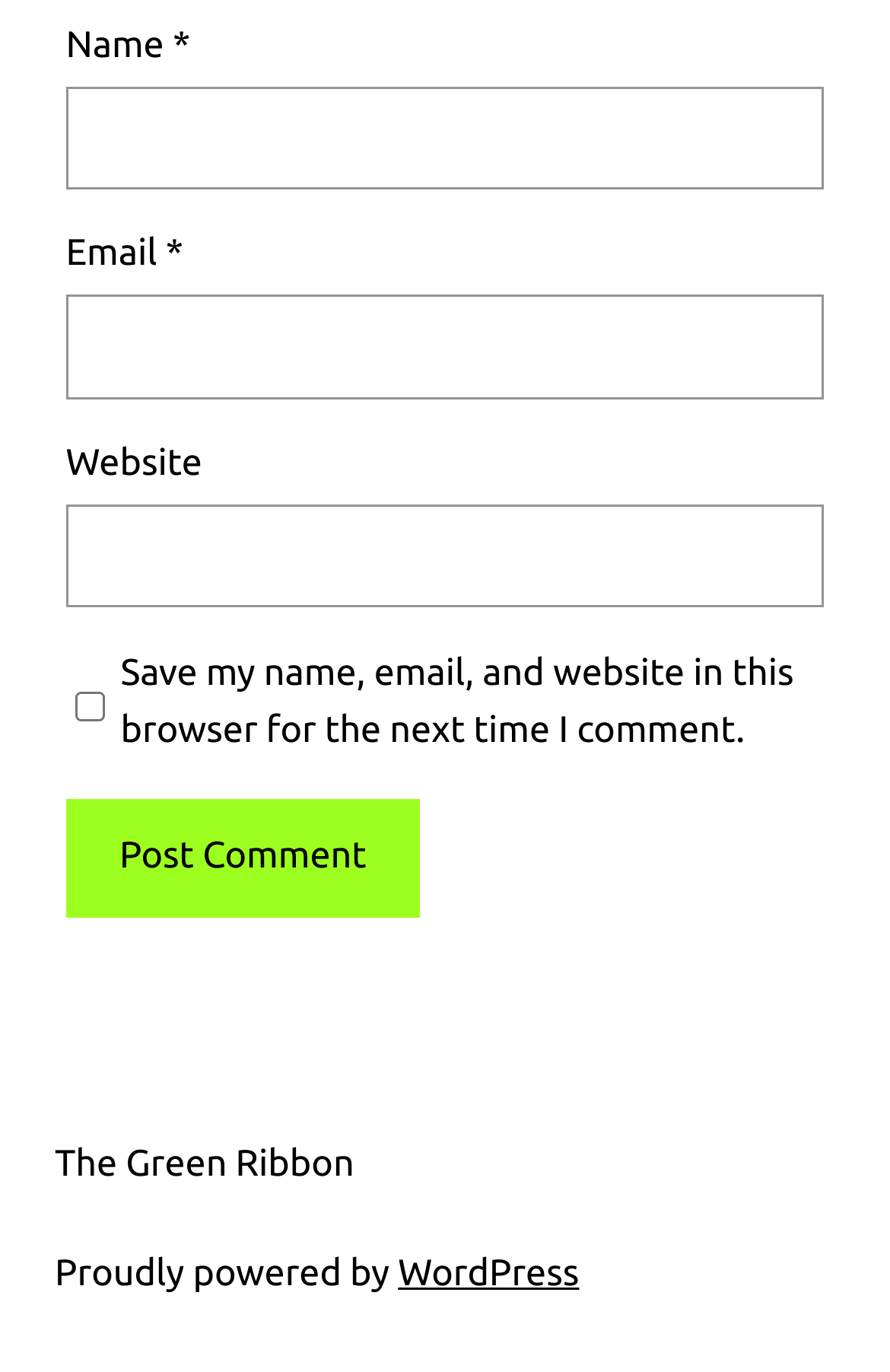Locate the UI element described as follows: "name="submit" value="Post Comment"". Return the bounding box coordinates as four float numbers between 0 and 1 in the order [left, top, right, bottom].

[0.074, 0.583, 0.472, 0.668]